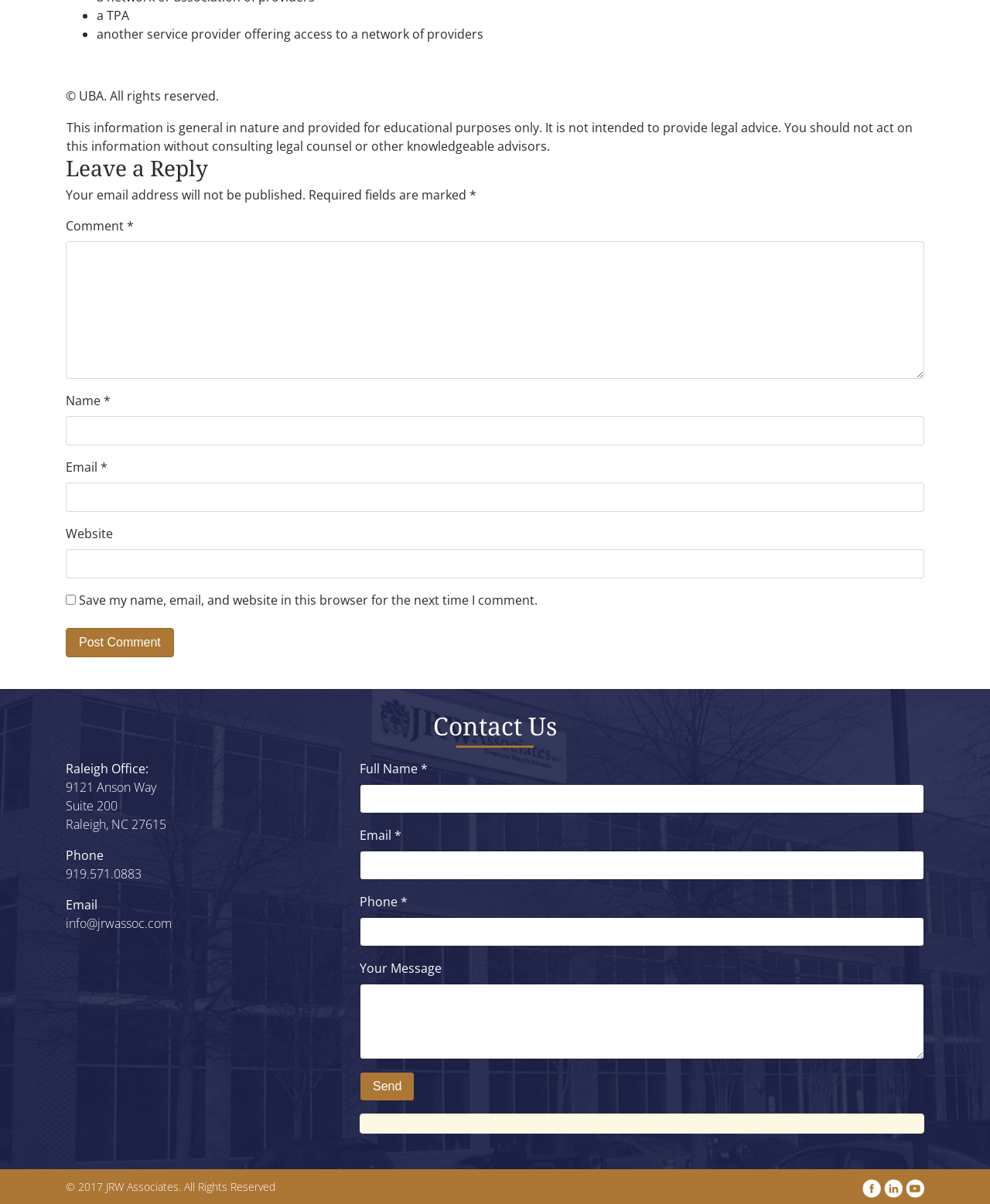Please specify the bounding box coordinates of the element that should be clicked to execute the given instruction: 'Contact the law firm through email'. Ensure the coordinates are four float numbers between 0 and 1, expressed as [left, top, right, bottom].

None